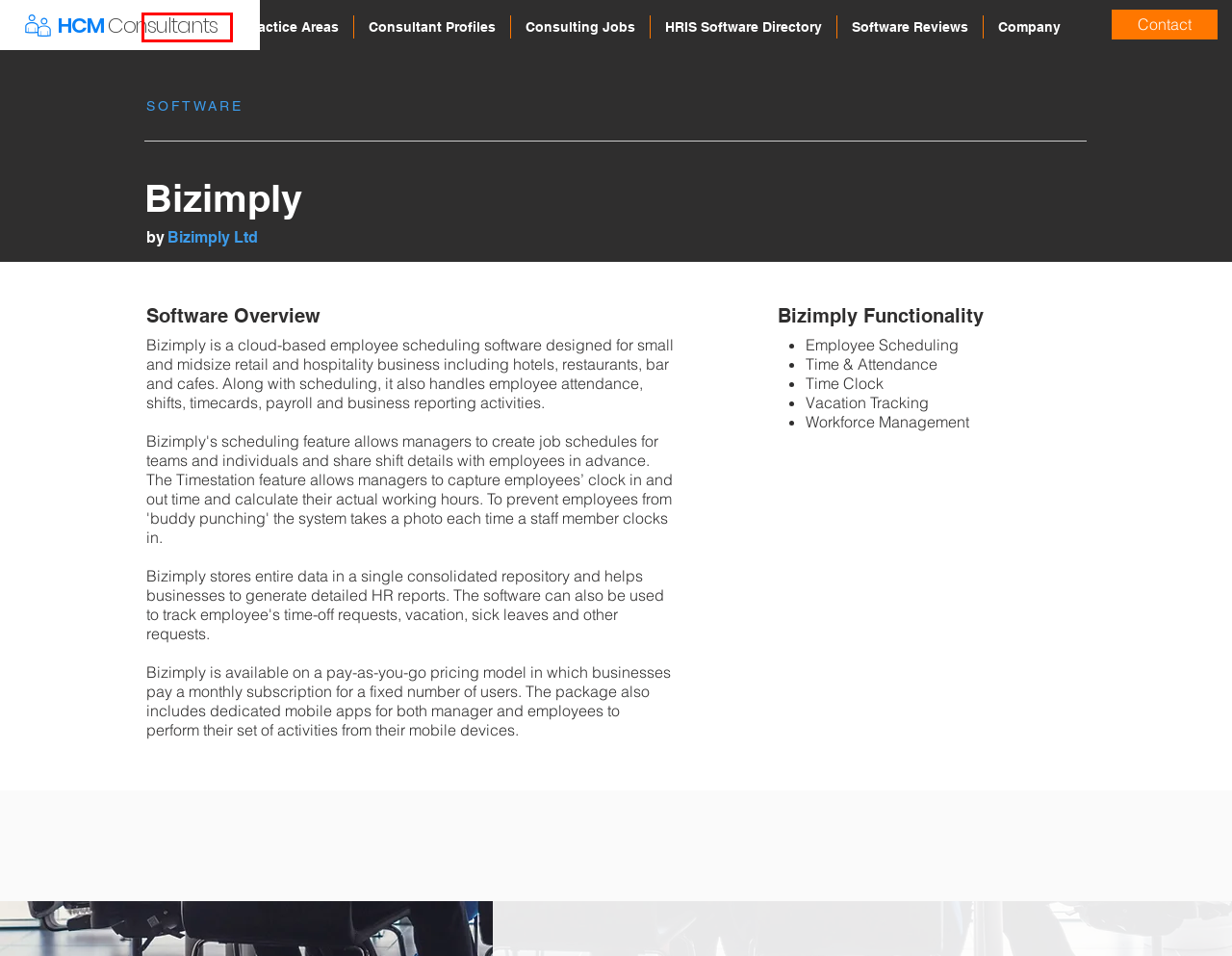You have a screenshot of a webpage with a red rectangle bounding box around an element. Identify the best matching webpage description for the new page that appears after clicking the element in the bounding box. The descriptions are:
A. Company | HCM Consultants
B. HCM Consultants - HRIS Recruiters, HR Technology Staffing
C. HRIS Practice Areas
D. HCM & HRIS Software Directory
E. HCM & HRIS Consultant Profiles
F. Services | HCM Consultants
G. ROCKCREST - HRIS, CRM, SCM, ITSM, ERP Consultants
H. Software Reviews | HCM Consultants

F